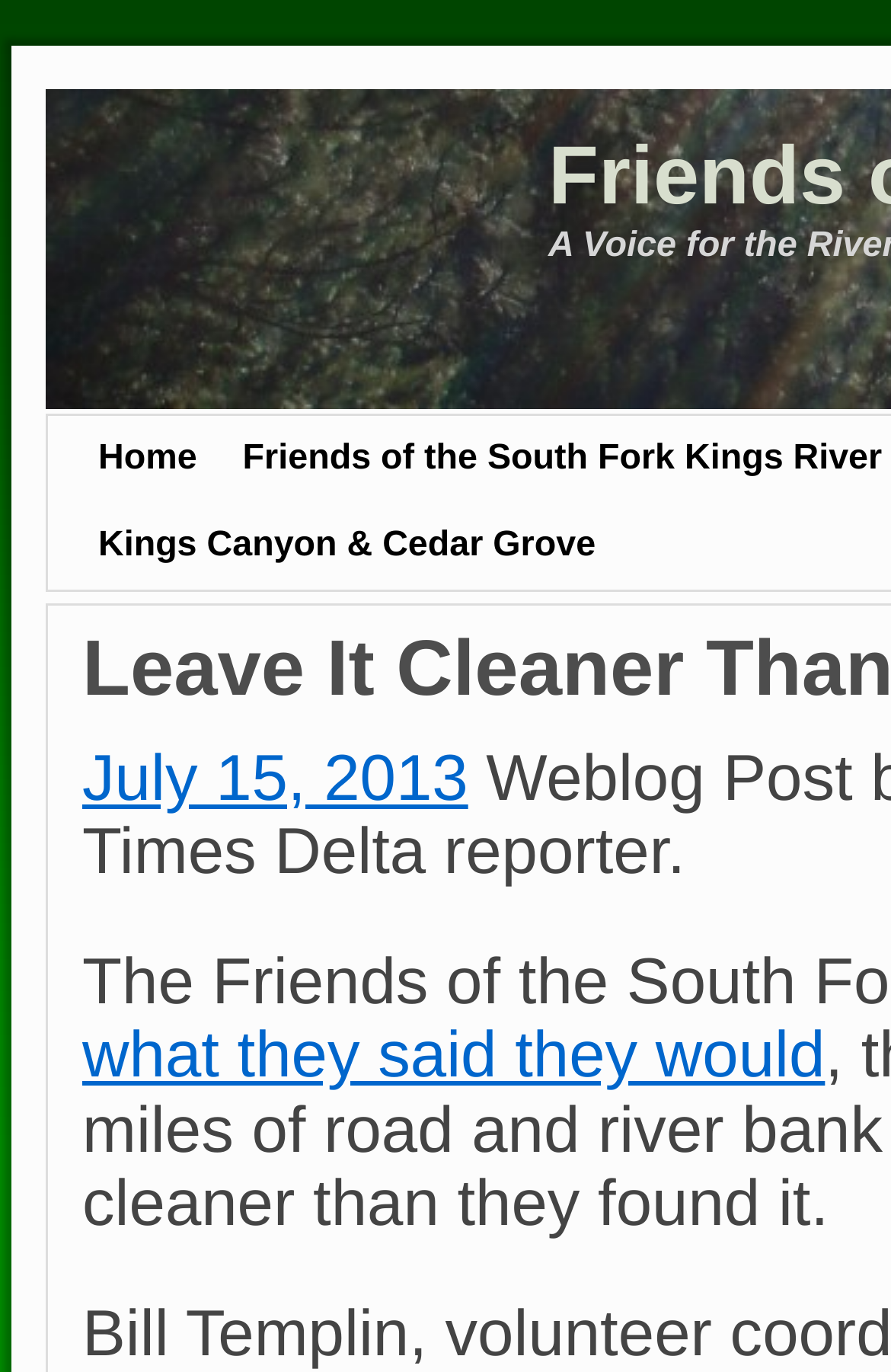Please locate and retrieve the main header text of the webpage.

Leave It Cleaner Than You Found it